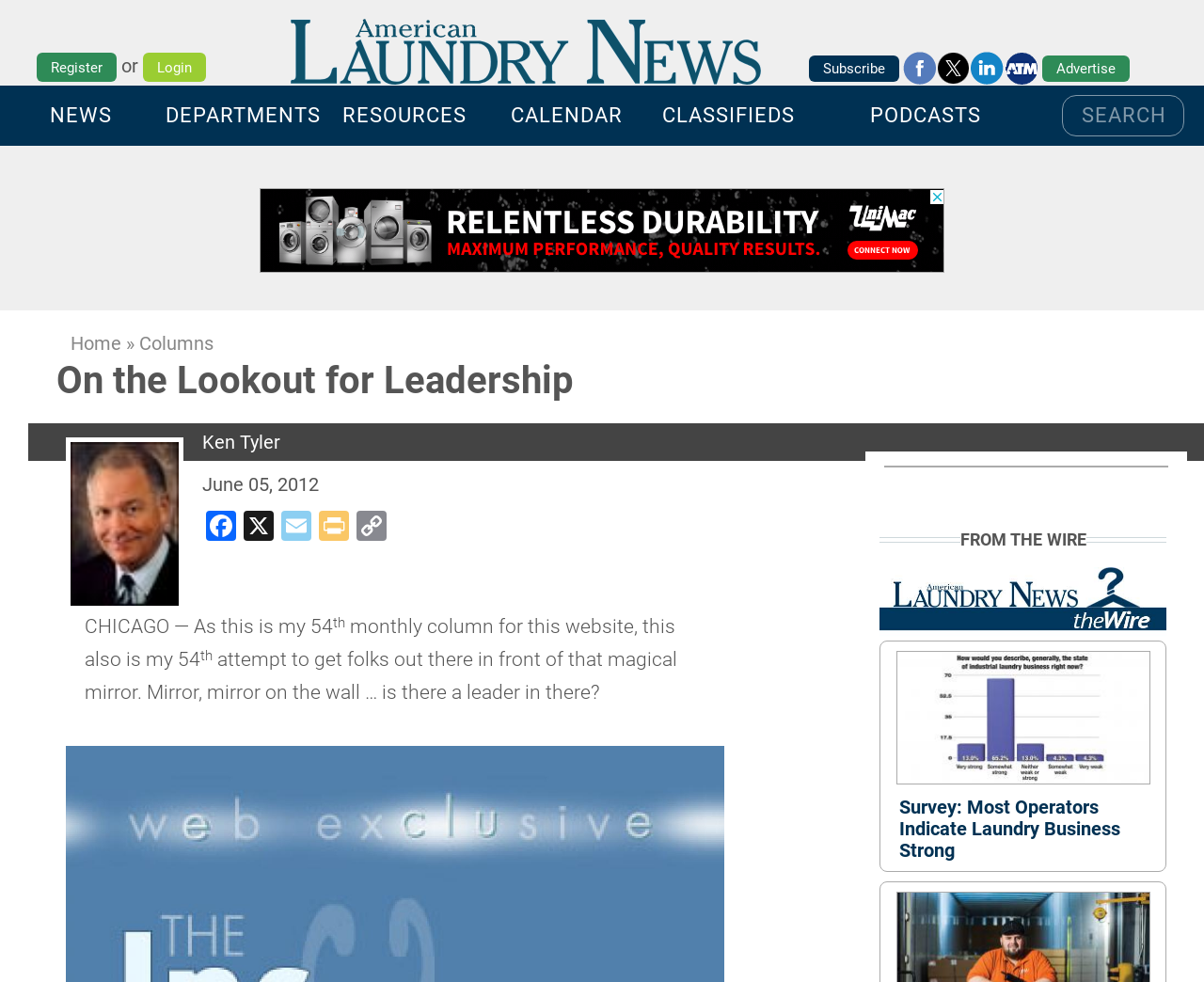Predict the bounding box coordinates of the area that should be clicked to accomplish the following instruction: "Register on the website". The bounding box coordinates should consist of four float numbers between 0 and 1, i.e., [left, top, right, bottom].

[0.03, 0.054, 0.097, 0.084]